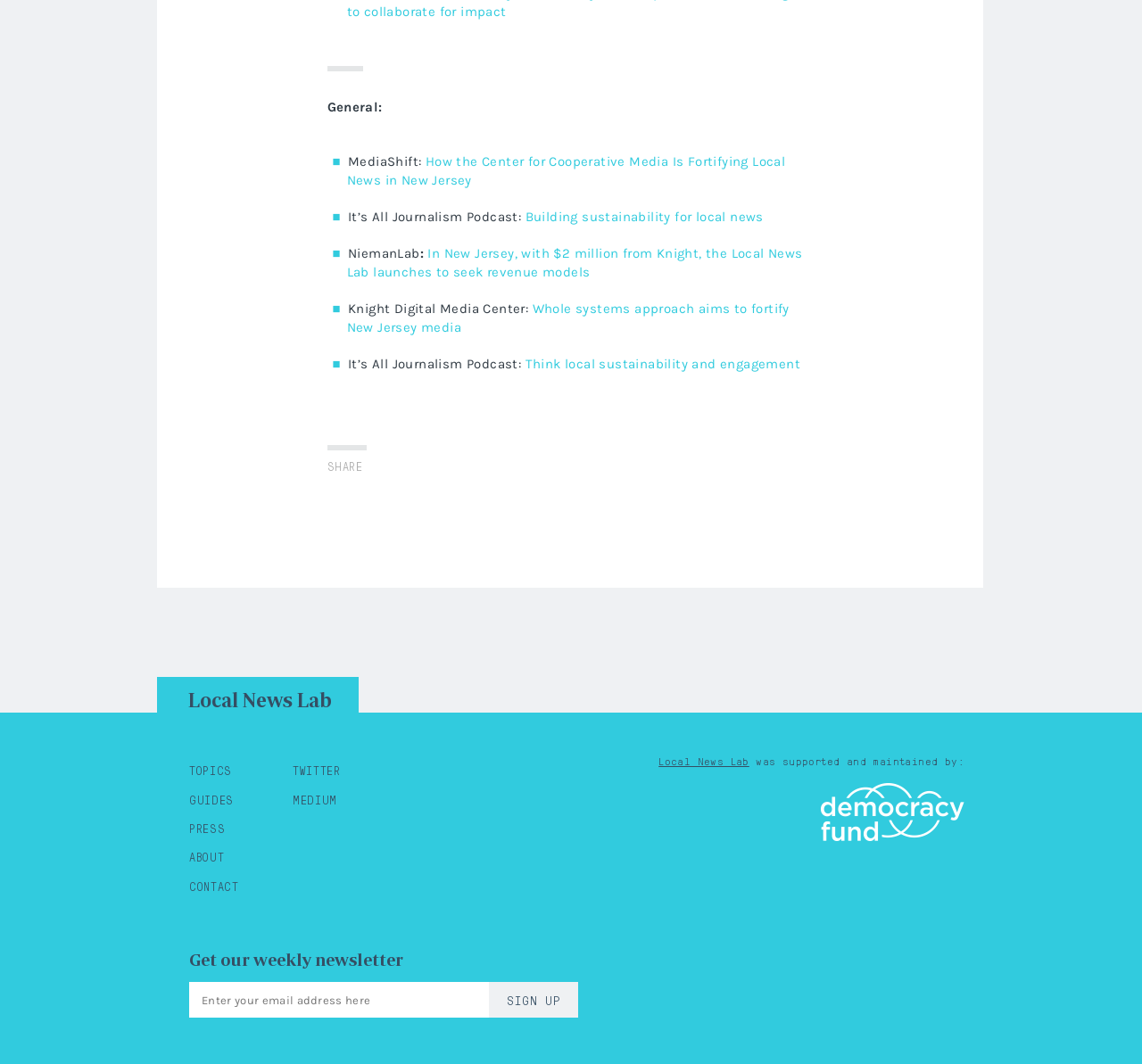Identify the bounding box for the given UI element using the description provided. Coordinates should be in the format (top-left x, top-left y, bottom-right x, bottom-right y) and must be between 0 and 1. Here is the description: value="Sign Up"

[0.428, 0.923, 0.506, 0.957]